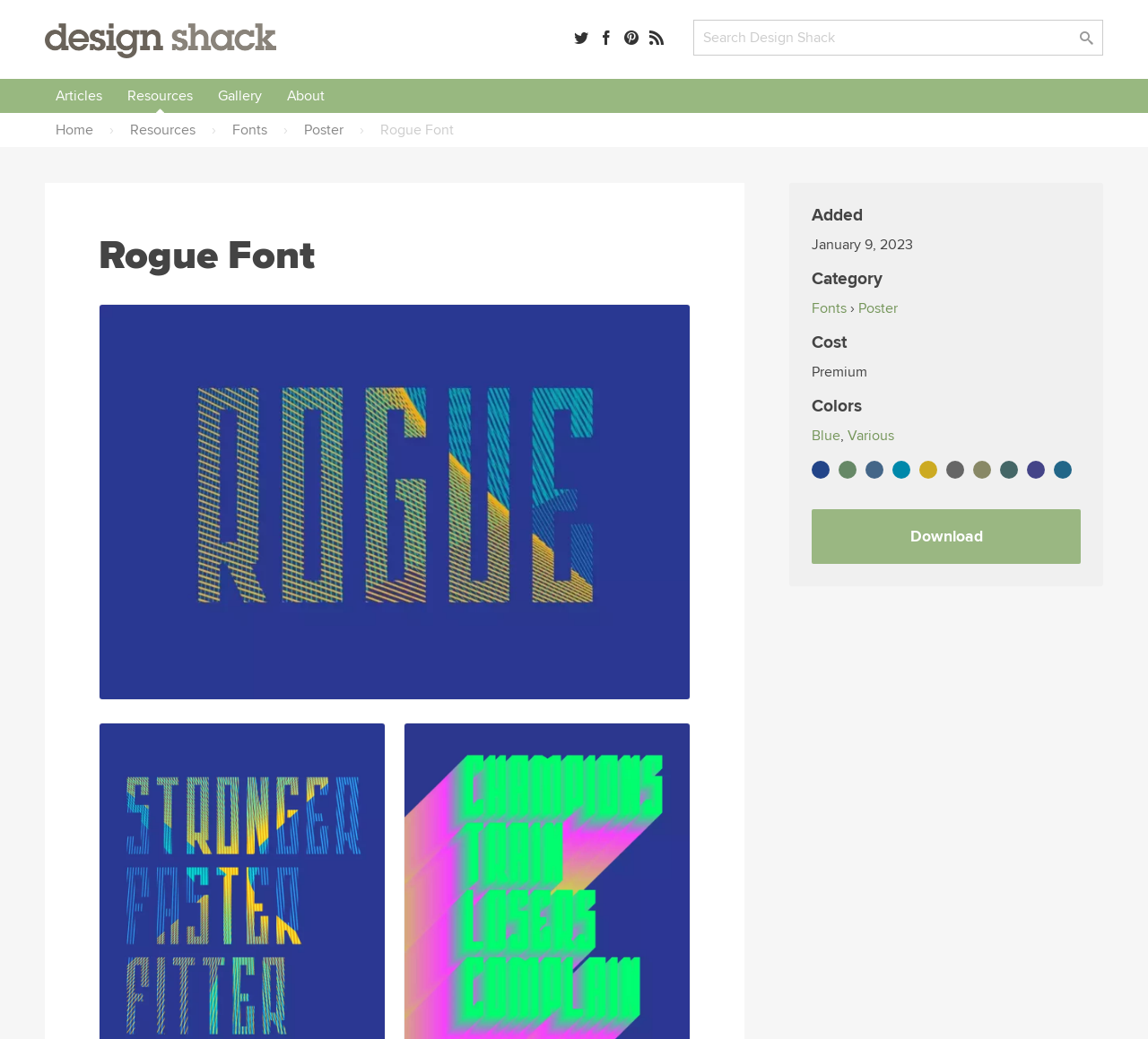Please locate the bounding box coordinates for the element that should be clicked to achieve the following instruction: "Contact us". Ensure the coordinates are given as four float numbers between 0 and 1, i.e., [left, top, right, bottom].

None